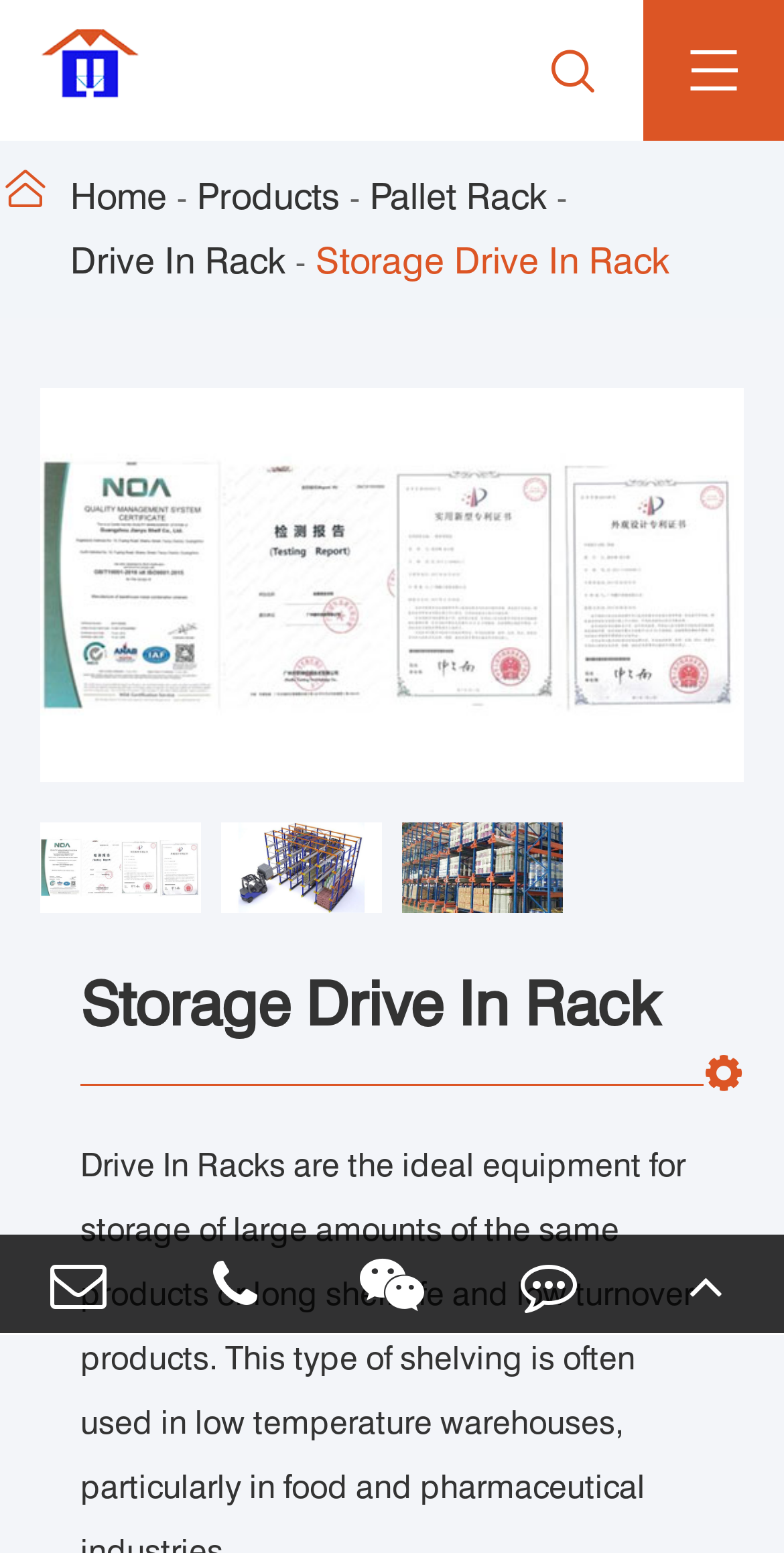Describe every aspect of the webpage in a detailed manner.

The webpage is about Storage Drive In Rack solutions, specifically highlighting the specifications and advantages of this product. At the top left corner, there is a link to the company's website, Guangzhou Maobang Storage Equipment Co., Ltd. Next to it, there are two icons, represented by '\ue603' and '\ue64c'. 

Below these elements, there is a navigation menu with five links: Home, Products, Pallet Rack, Drive In Rack, and Storage Drive In Rack. The Storage Drive In Rack link is the longest, spanning almost the entire width of the page.

On the left side of the page, there are three images showcasing different types of pallet rack systems: pallet rack drum cradle, pallet rack divider, and pallet rack decking. These images are stacked vertically, with the first one at the top and the third one at the bottom.

On the right side of the page, there is a large heading that reads '\ue68d Storage Drive In Rack', which is centered horizontally. Below this heading, there is another image of a pallet rack drum cradle, which takes up most of the width of the page.

At the bottom of the page, there are several links and icons. From left to right, there are two icons, represented by '\uf003' and '\uf095', followed by a phone number, +8613922701145. Next to the phone number, there are three links: Wechat, Feedback, and TOP. The TOP link is located at the bottom right corner of the page.